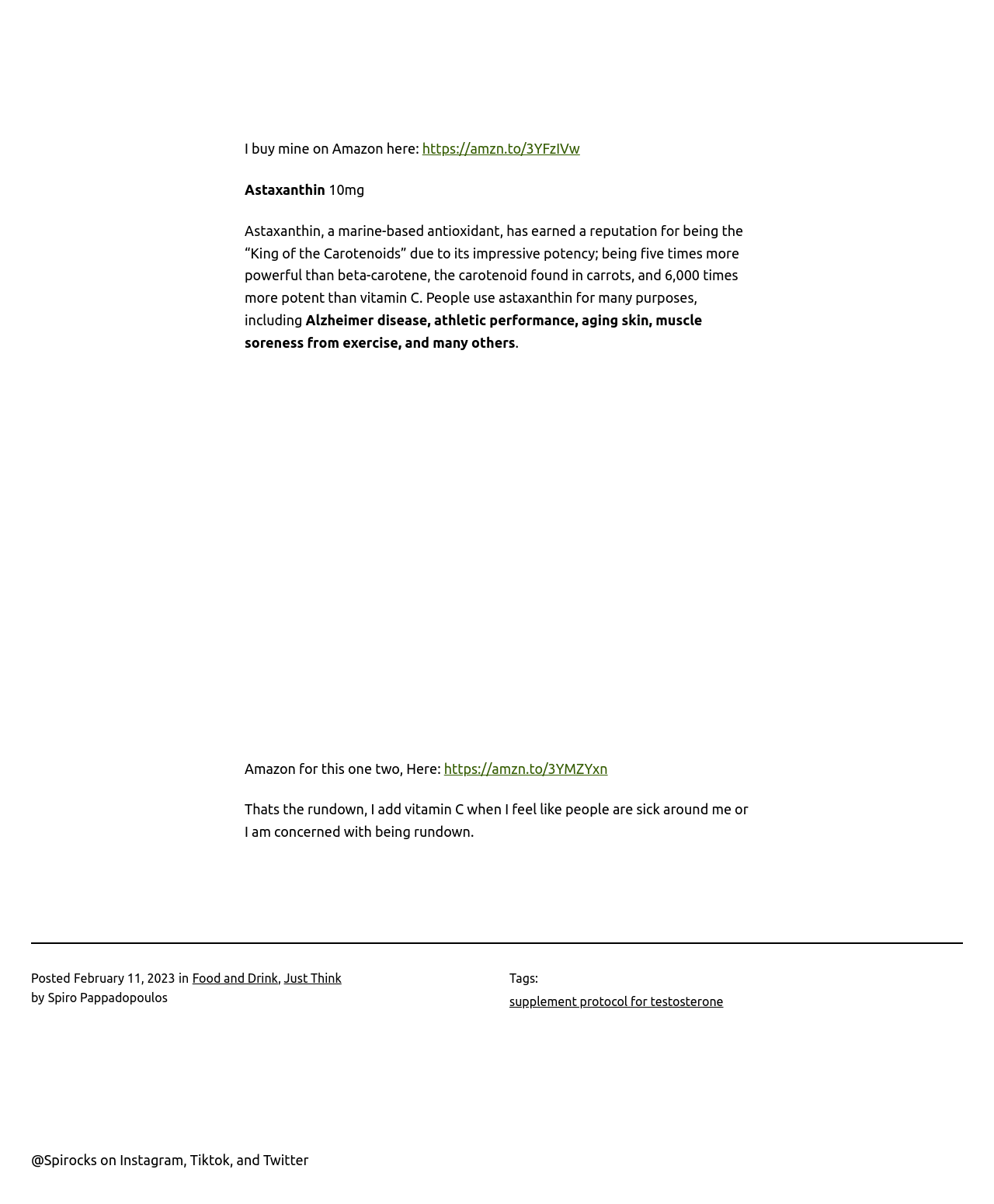What is the purpose of astaxanthin?
Answer the question with as much detail as possible.

According to the text, people use astaxanthin for many purposes, including Alzheimer disease, athletic performance, aging skin, muscle soreness from exercise, and many others.